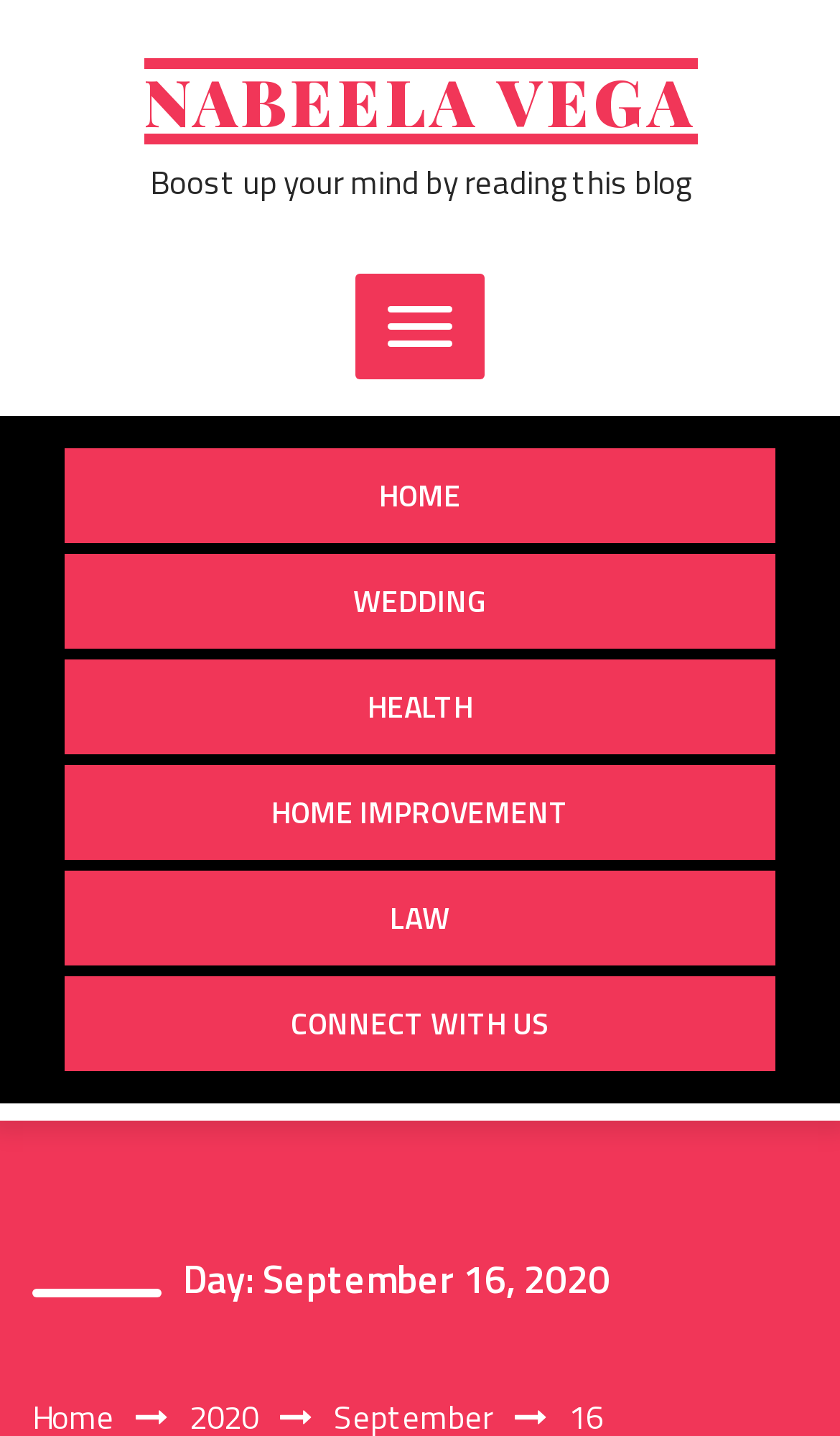Please locate the bounding box coordinates of the element's region that needs to be clicked to follow the instruction: "Read the HEALTH blog". The bounding box coordinates should be provided as four float numbers between 0 and 1, i.e., [left, top, right, bottom].

[0.077, 0.459, 0.923, 0.525]